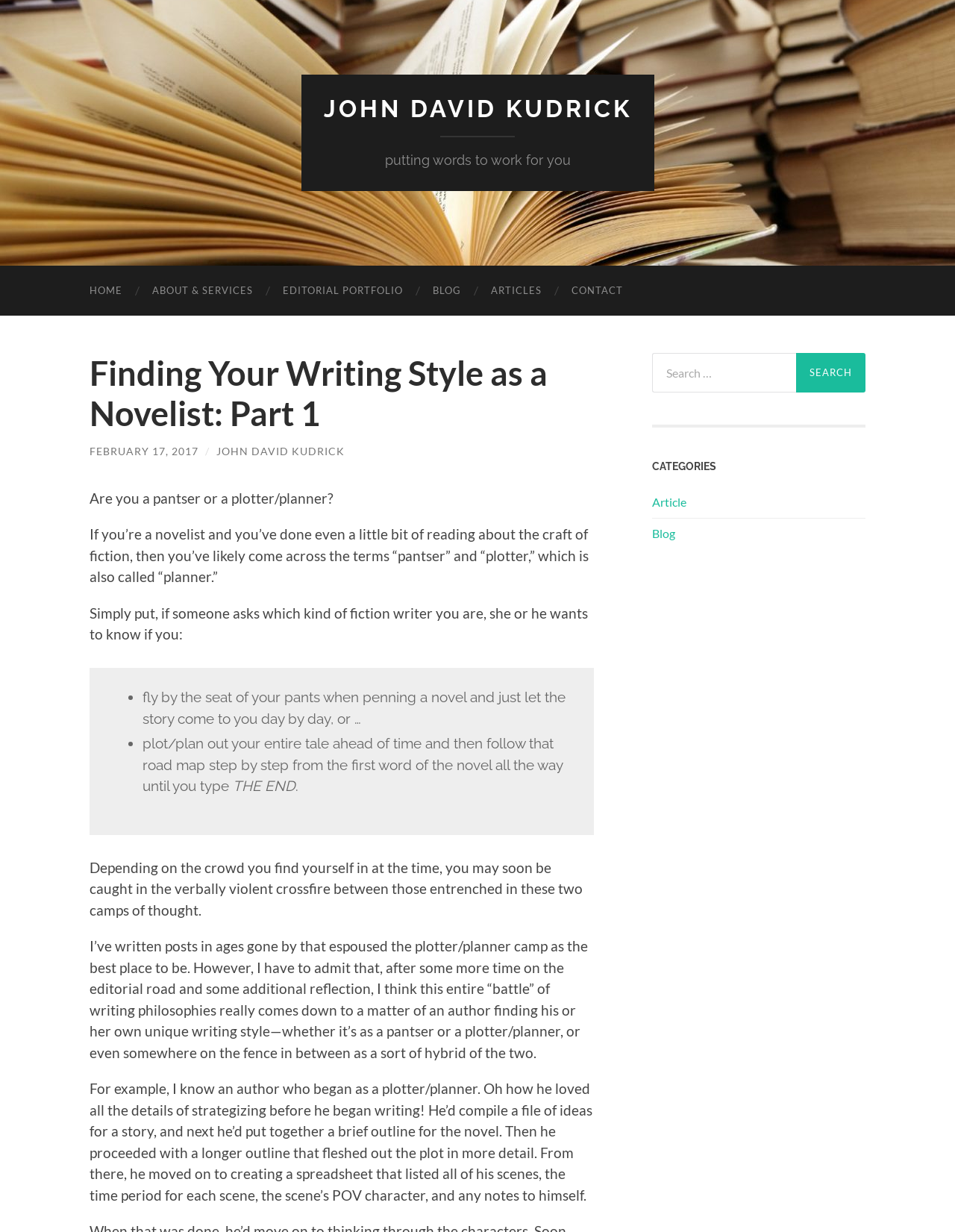Provide a short, one-word or phrase answer to the question below:
How many navigation links are at the top of the page?

6